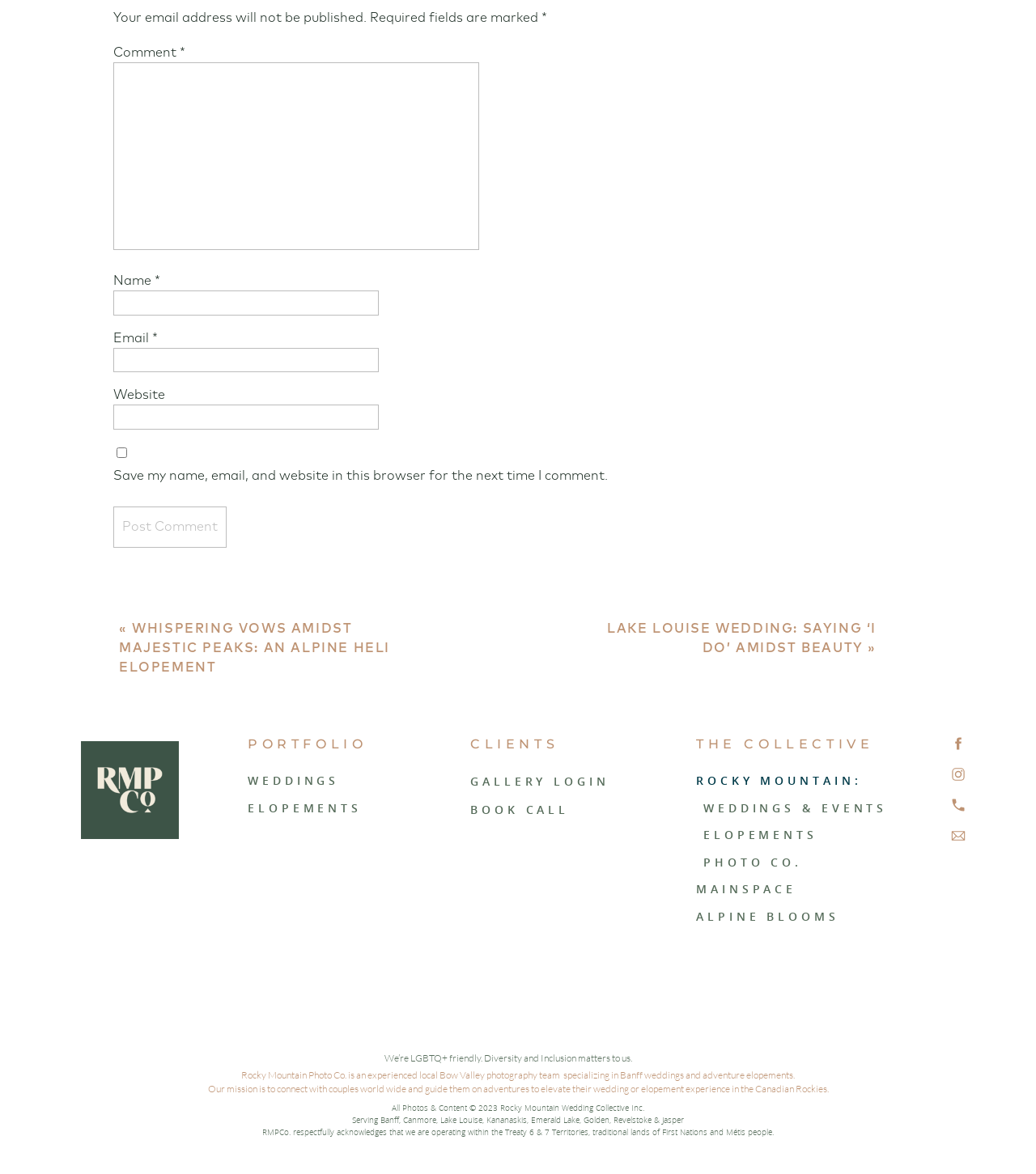Please answer the following question using a single word or phrase: 
What territories does the company acknowledge operating within?

Treaty 6 & 7 Territories